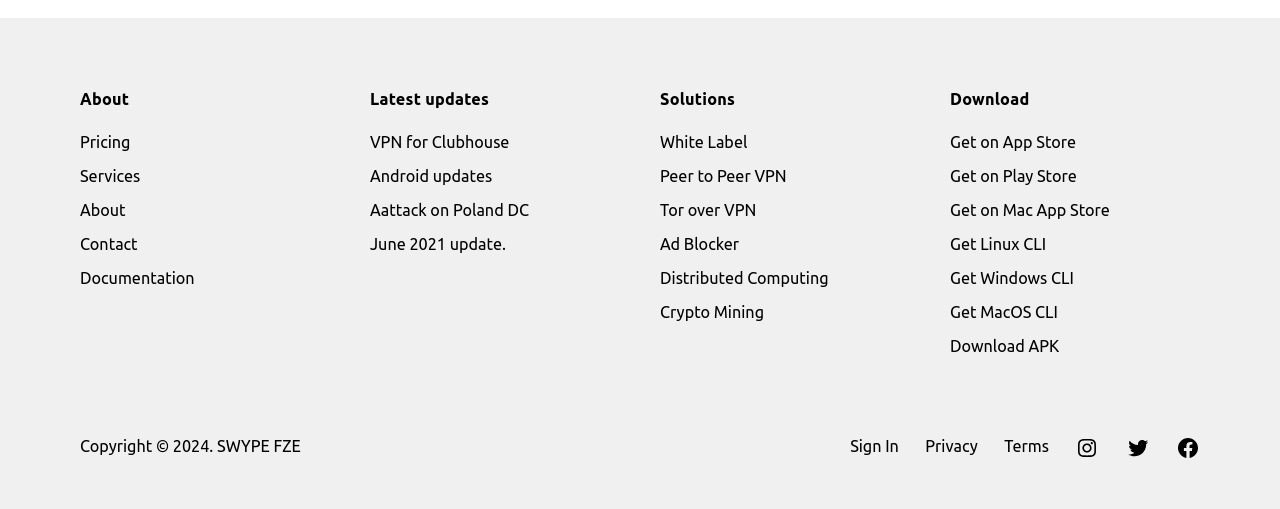Could you please study the image and provide a detailed answer to the question:
What is the company name mentioned in the copyright section?

The copyright section at the bottom of the webpage mentions 'Copyright © 2024. SWYPE FZE', which indicates that the company name is SWYPE FZE.